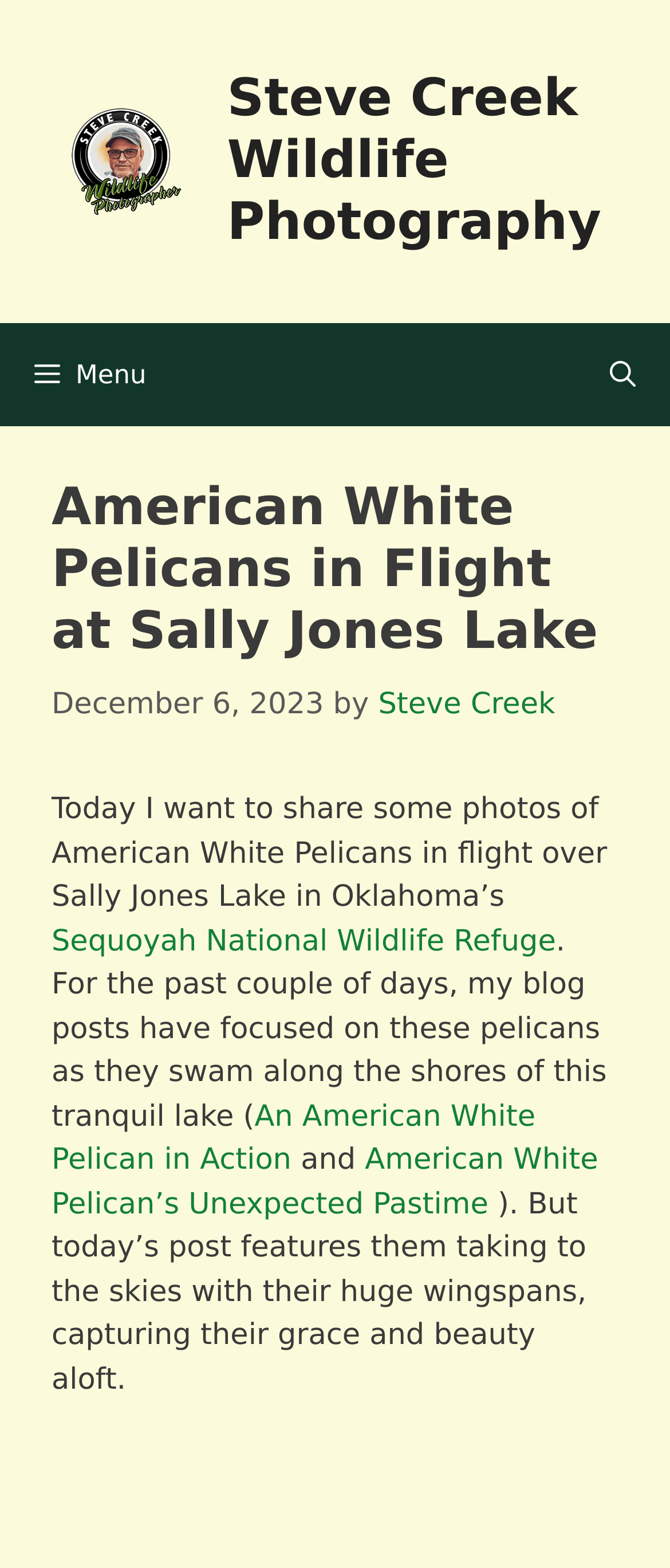Please answer the following question using a single word or phrase: What is the name of the wildlife refuge mentioned?

Sequoyah National Wildlife Refuge